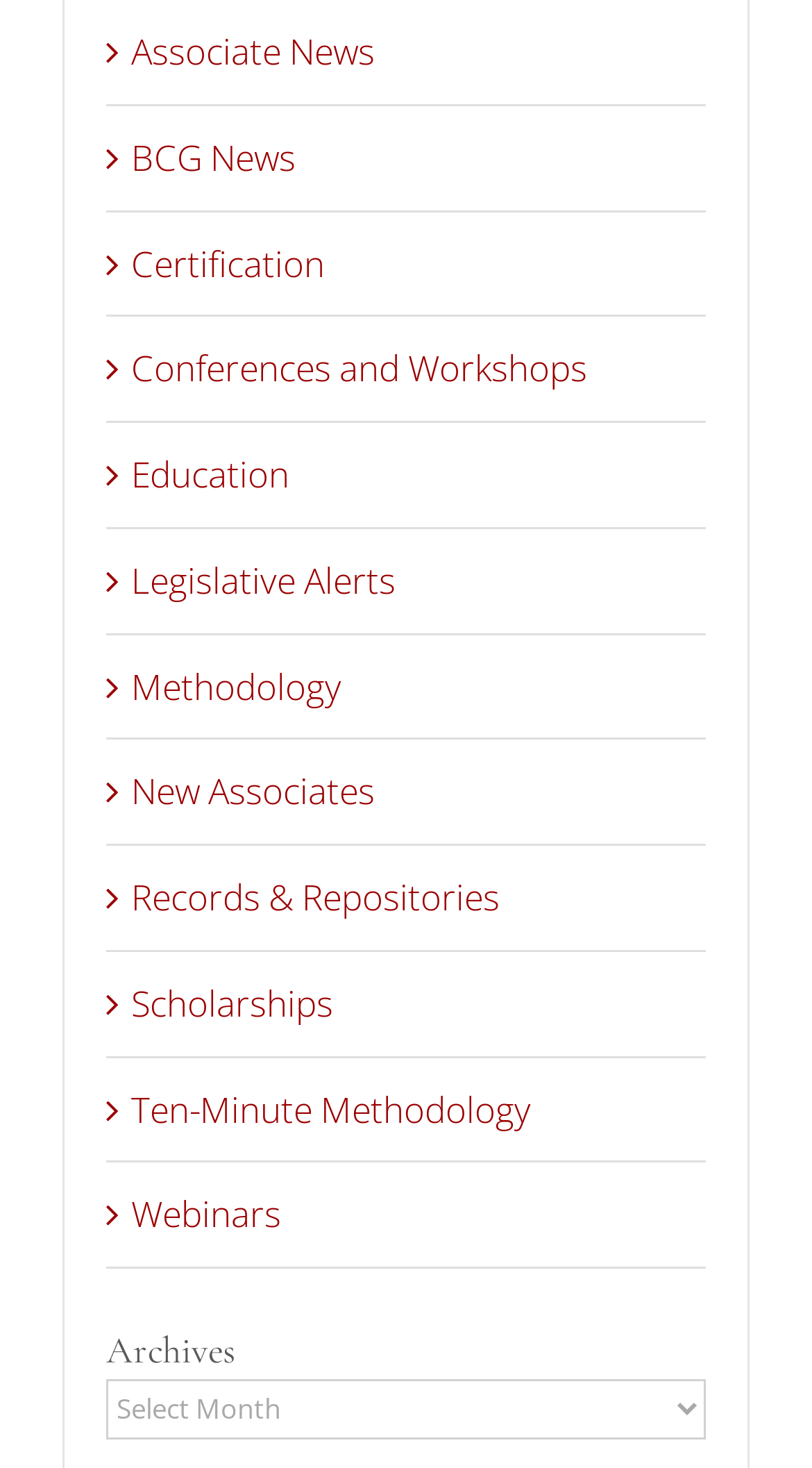Find the bounding box coordinates for the area you need to click to carry out the instruction: "Explore Education". The coordinates should be four float numbers between 0 and 1, indicated as [left, top, right, bottom].

[0.162, 0.302, 0.844, 0.345]